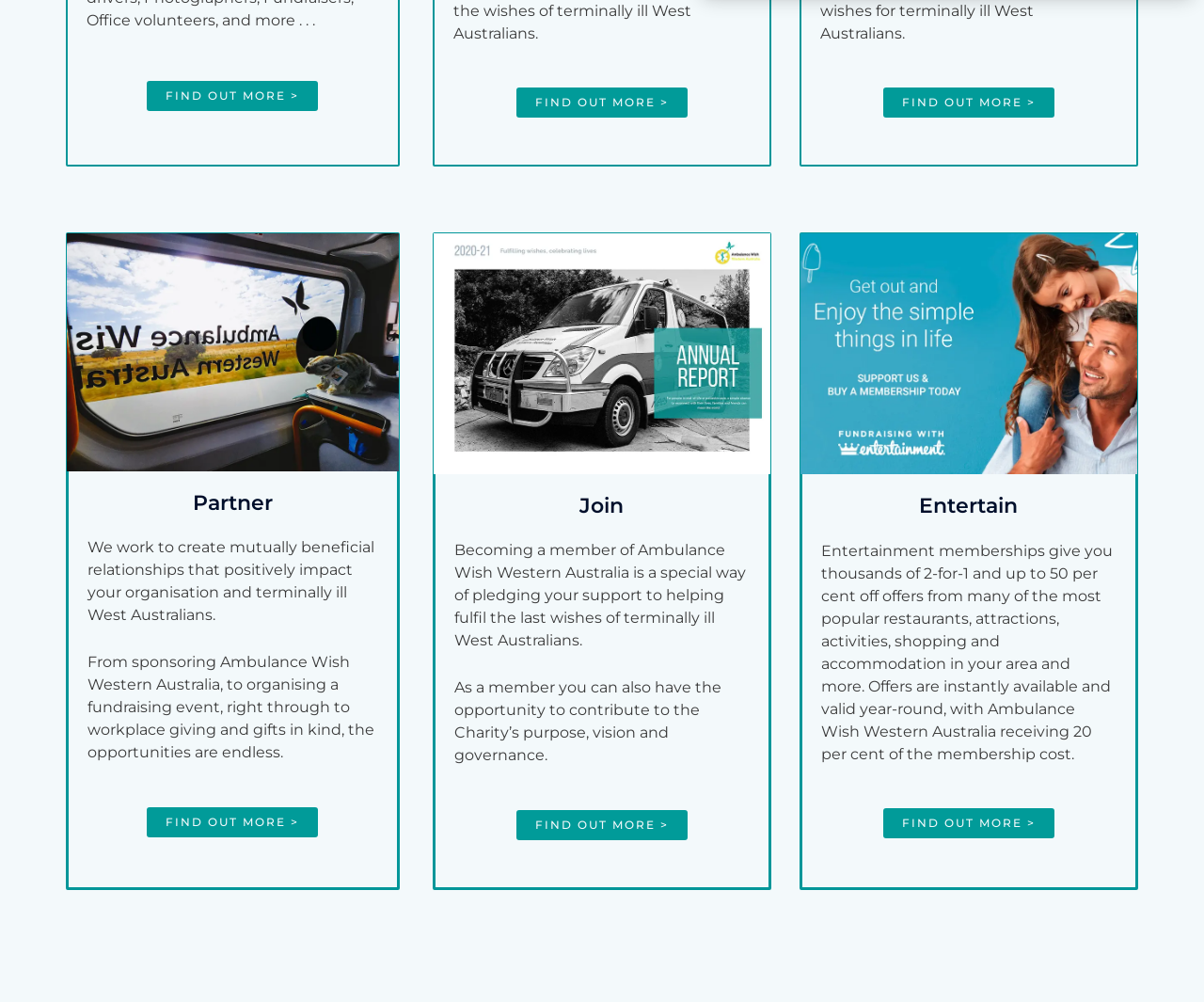Identify the bounding box coordinates for the element you need to click to achieve the following task: "Click to find out more about involved corporate". Provide the bounding box coordinates as four float numbers between 0 and 1, in the form [left, top, right, bottom].

[0.055, 0.233, 0.331, 0.47]